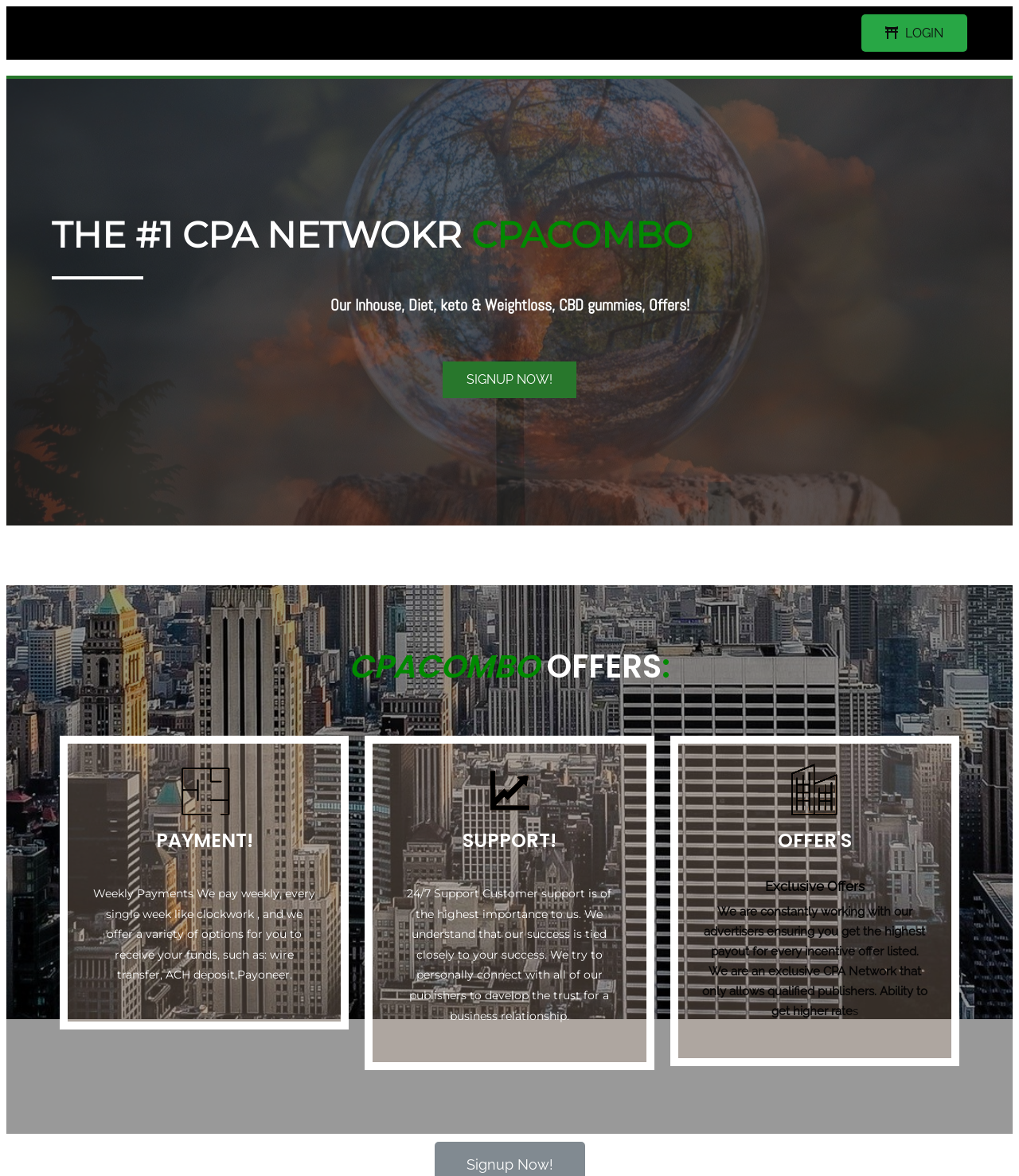Please determine the bounding box coordinates, formatted as (top-left x, top-left y, bottom-right x, bottom-right y), with all values as floating point numbers between 0 and 1. Identify the bounding box of the region described as: SIGNUP NOW!

[0.434, 0.307, 0.566, 0.339]